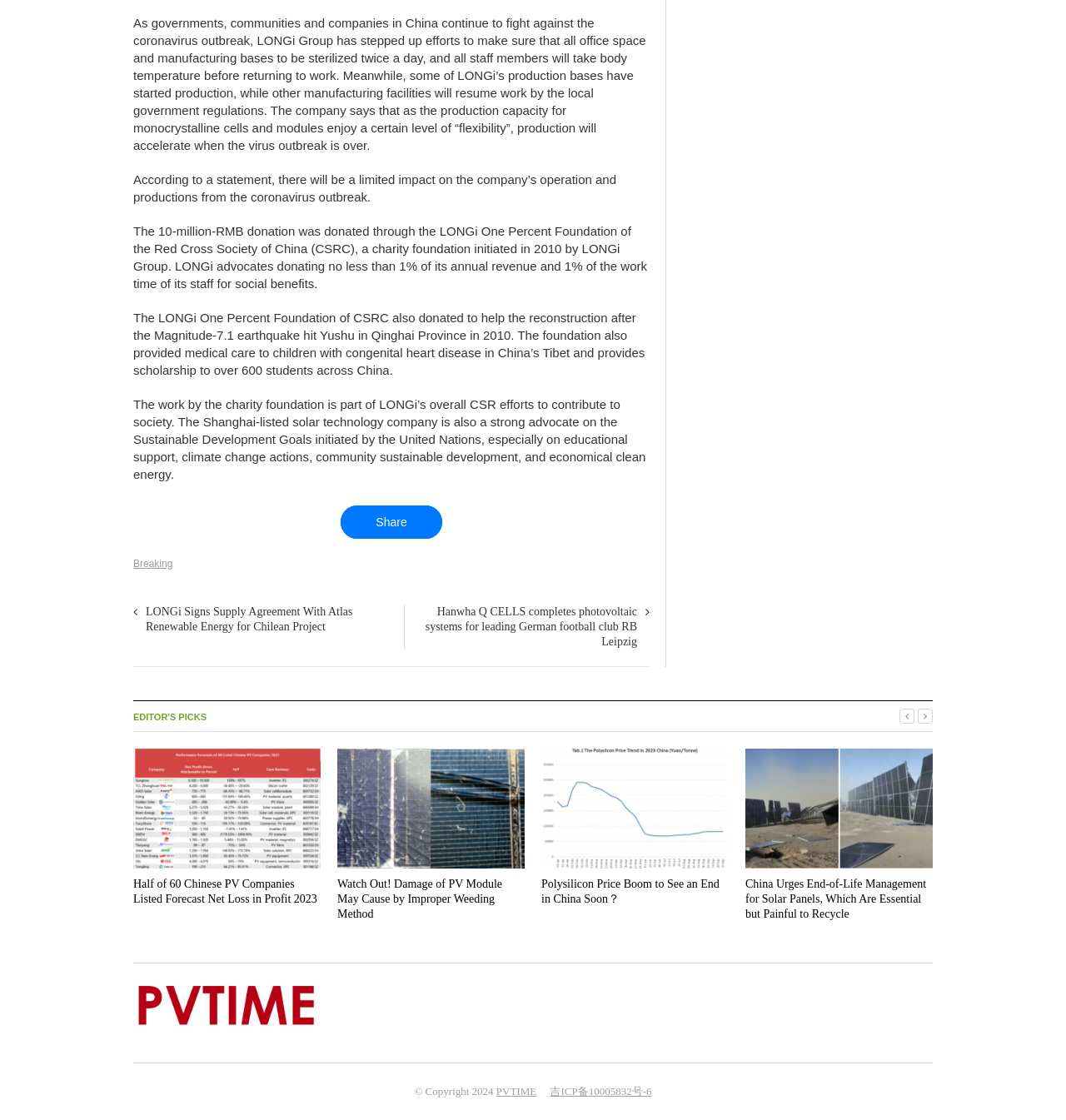What is the purpose of the LONGi One Percent Foundation?
Examine the webpage screenshot and provide an in-depth answer to the question.

The LONGi One Percent Foundation, initiated by LONGi Group, aims to donate at least 1% of its annual revenue and 1% of its staff's work time to social benefits, such as helping with disaster relief and providing medical care to children with congenital heart disease.